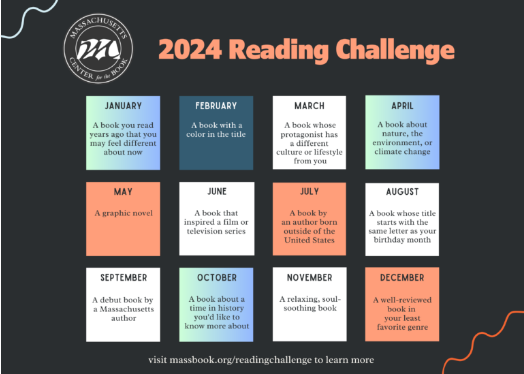How many monthly themes are presented in the challenge?
Look at the screenshot and give a one-word or phrase answer.

12